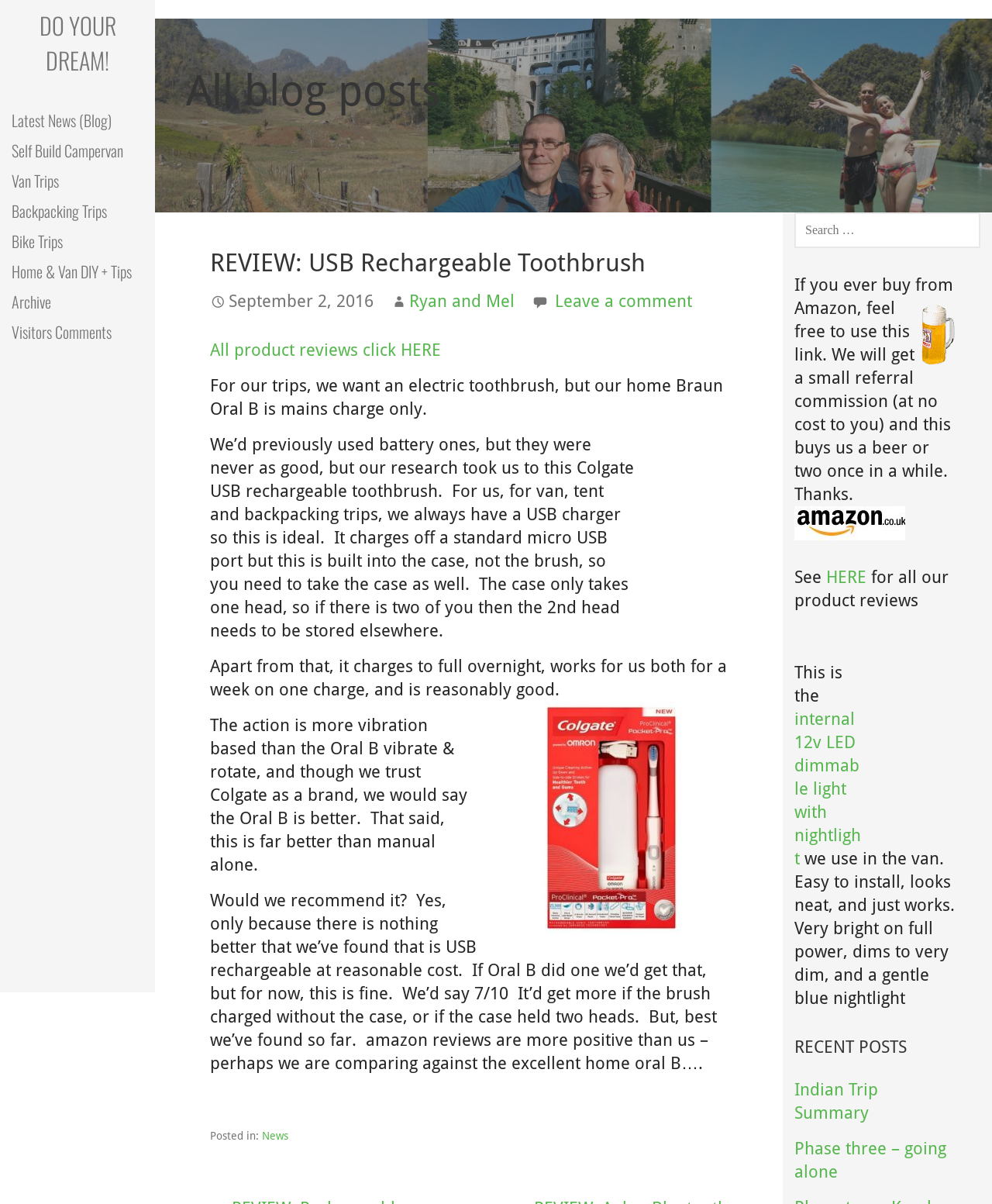How many search boxes are there on the webpage?
Answer the question with just one word or phrase using the image.

1